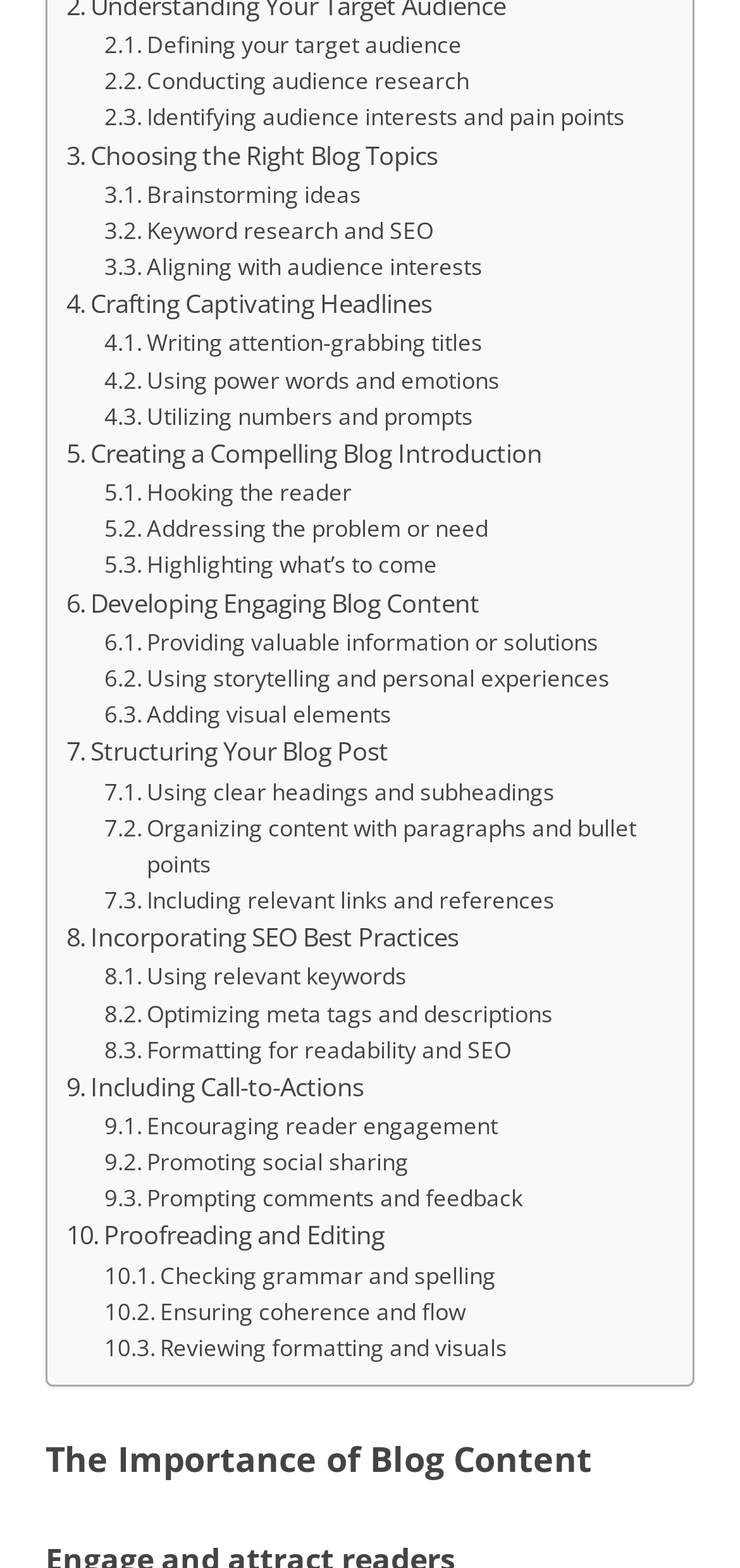Can you find the bounding box coordinates for the element to click on to achieve the instruction: "Read 'The Importance of Blog Content'"?

[0.062, 0.914, 0.938, 0.948]